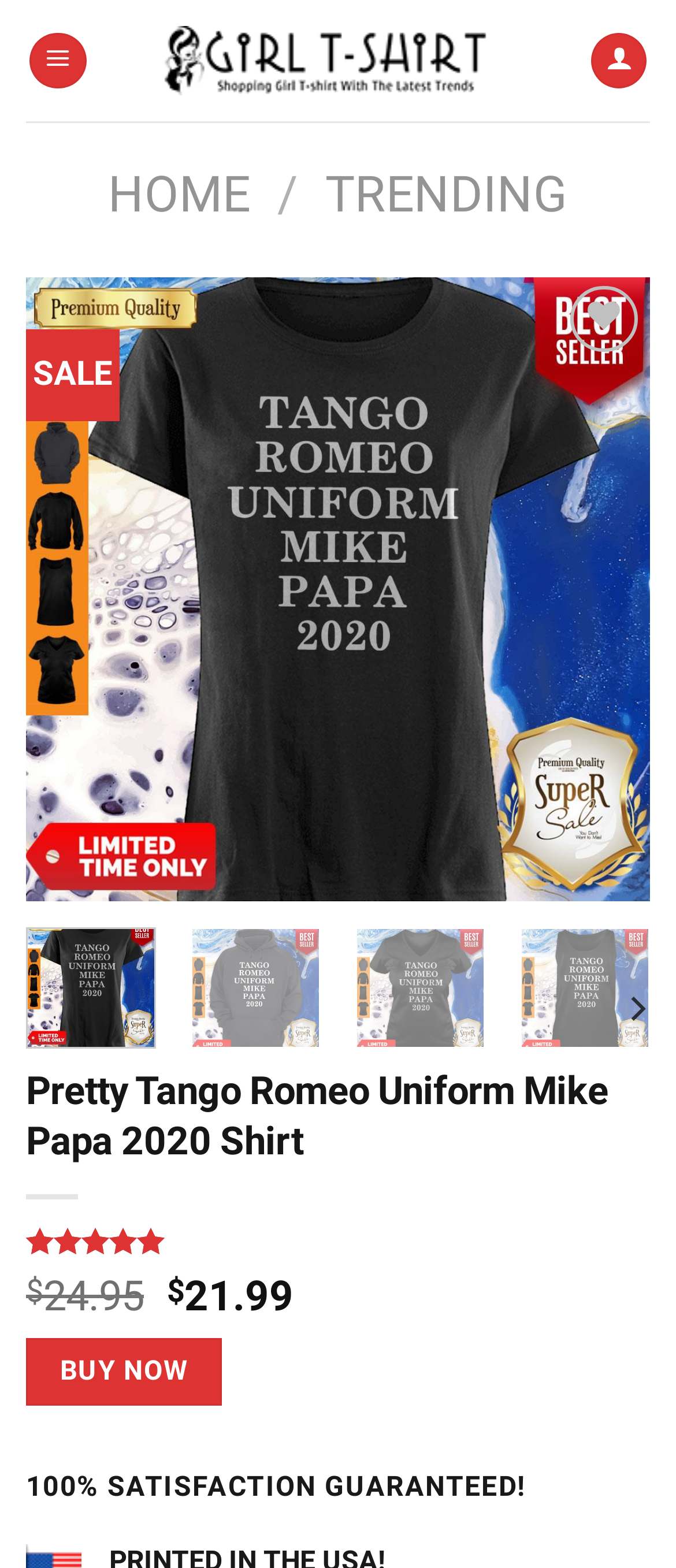Locate the UI element described by parent_node: SALE in the provided webpage screenshot. Return the bounding box coordinates in the format (top-left x, top-left y, bottom-right x, bottom-right y), ensuring all values are between 0 and 1.

[0.038, 0.176, 0.962, 0.574]